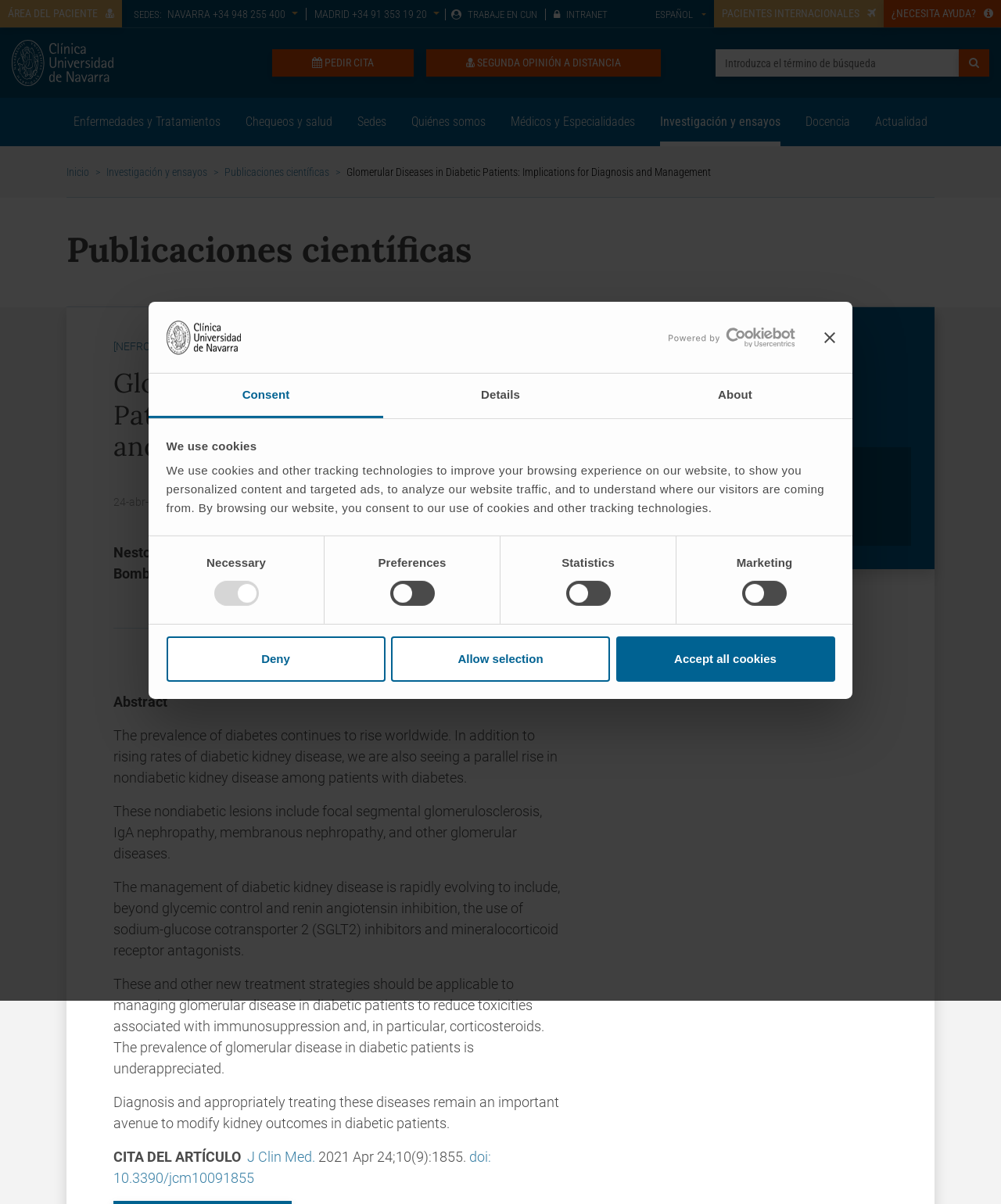What is the name of the journal where the article was published?
Answer with a single word or short phrase according to what you see in the image.

Journal of Clinical Medicine